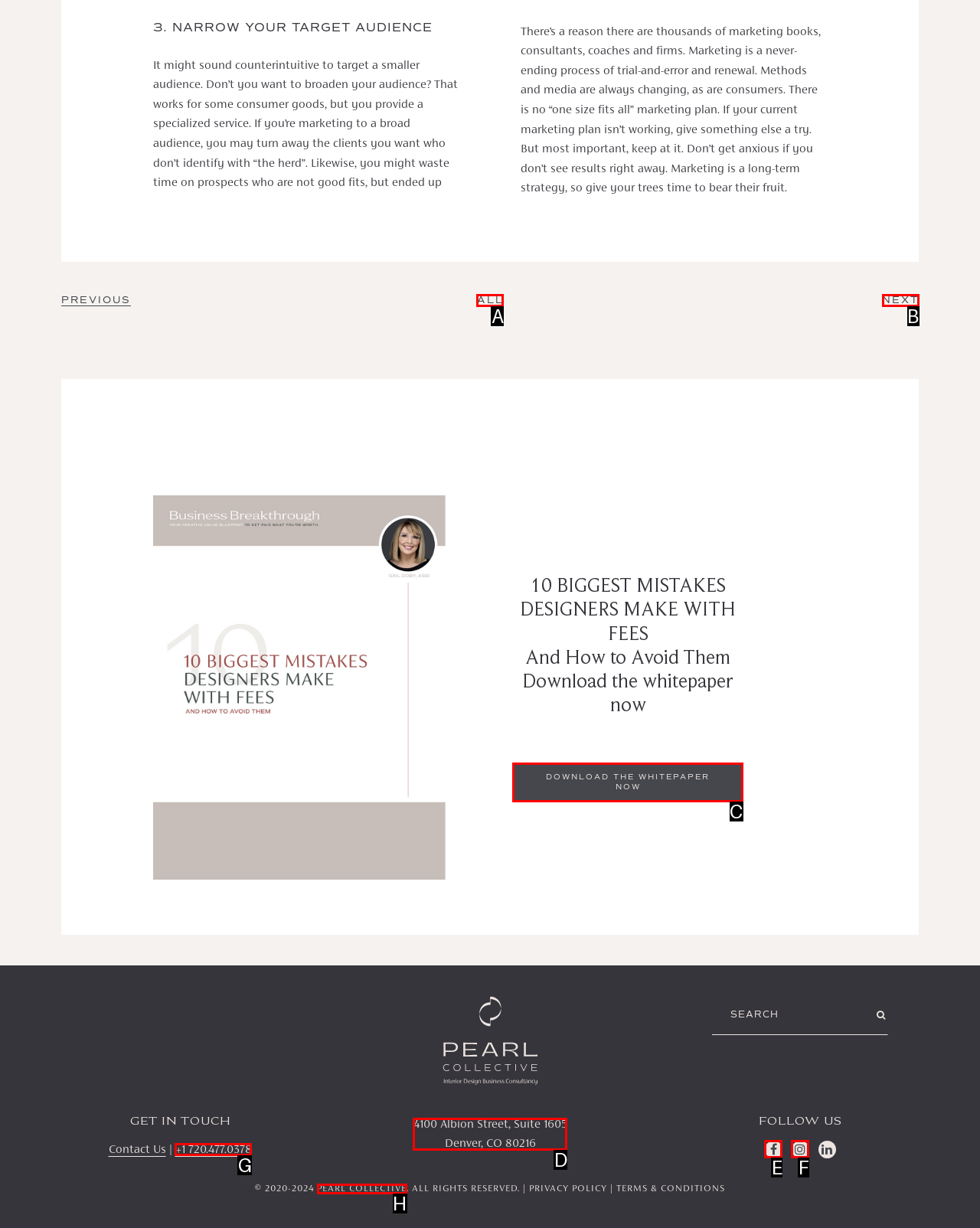Identify the HTML element that should be clicked to accomplish the task: download the whitepaper now
Provide the option's letter from the given choices.

C